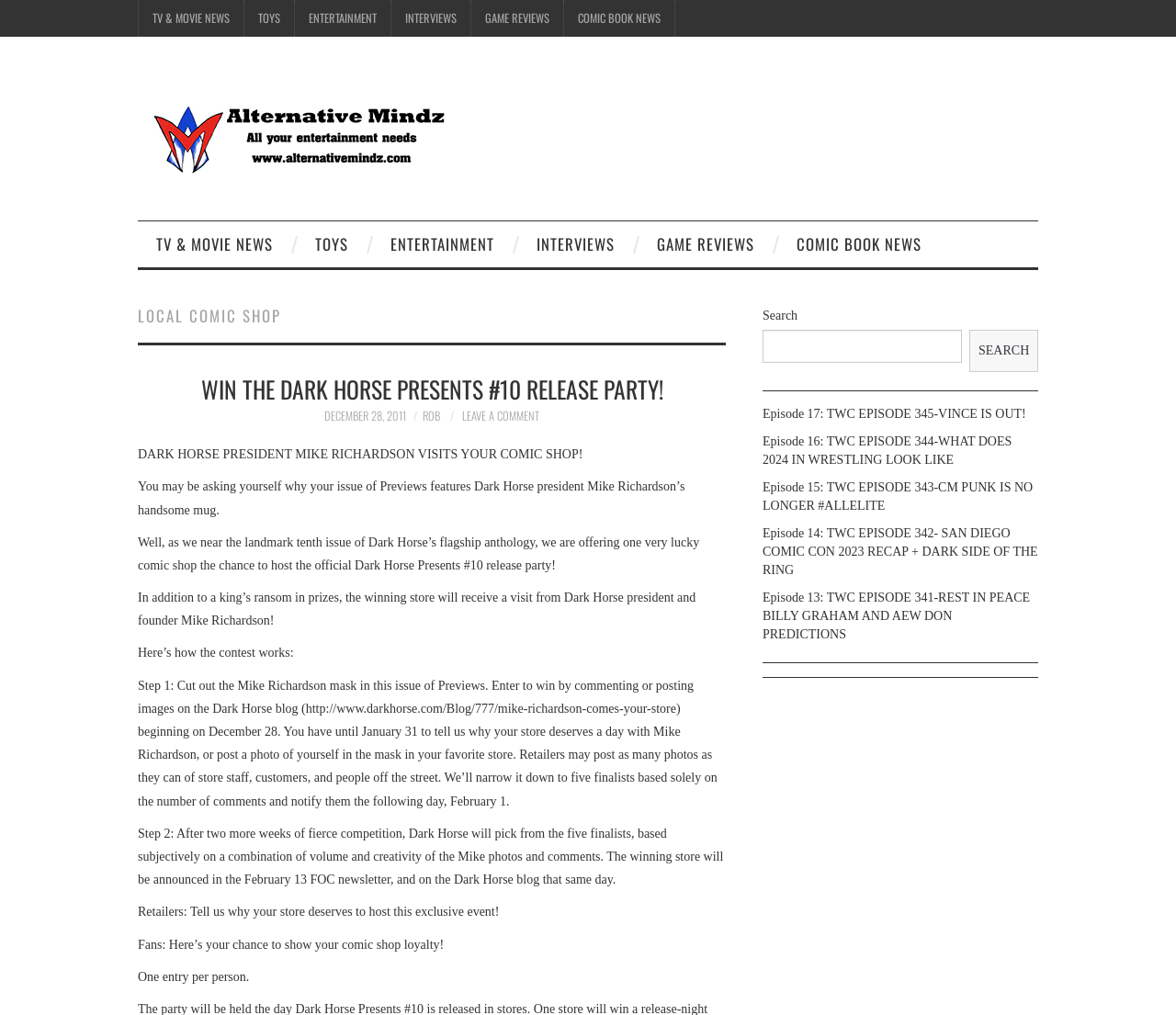Please identify the primary heading on the webpage and return its text.

LOCAL COMIC SHOP